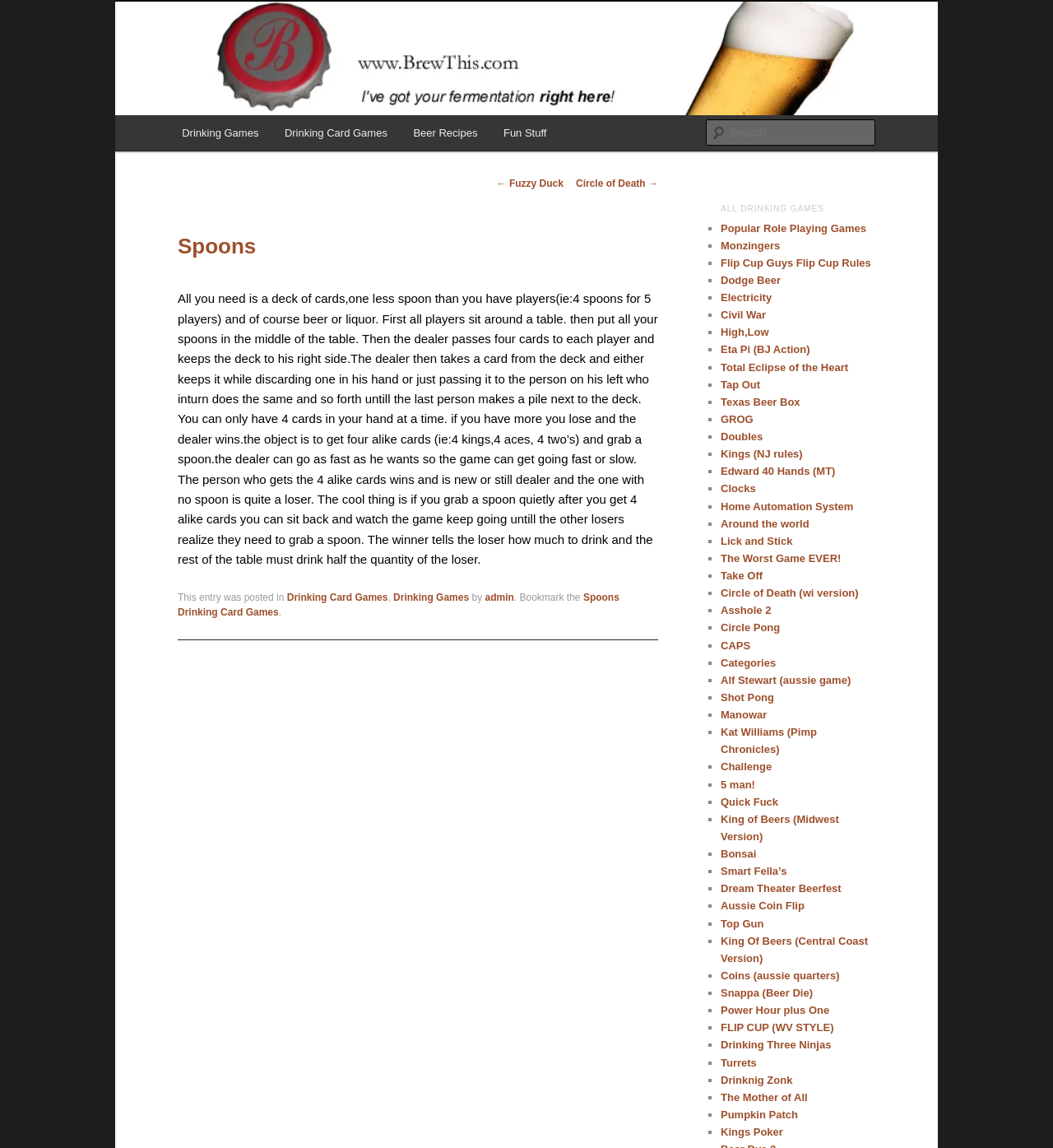Determine the bounding box coordinates for the clickable element required to fulfill the instruction: "Read the article about 'Spoons' drinking card game". Provide the coordinates as four float numbers between 0 and 1, i.e., [left, top, right, bottom].

[0.169, 0.19, 0.625, 0.234]